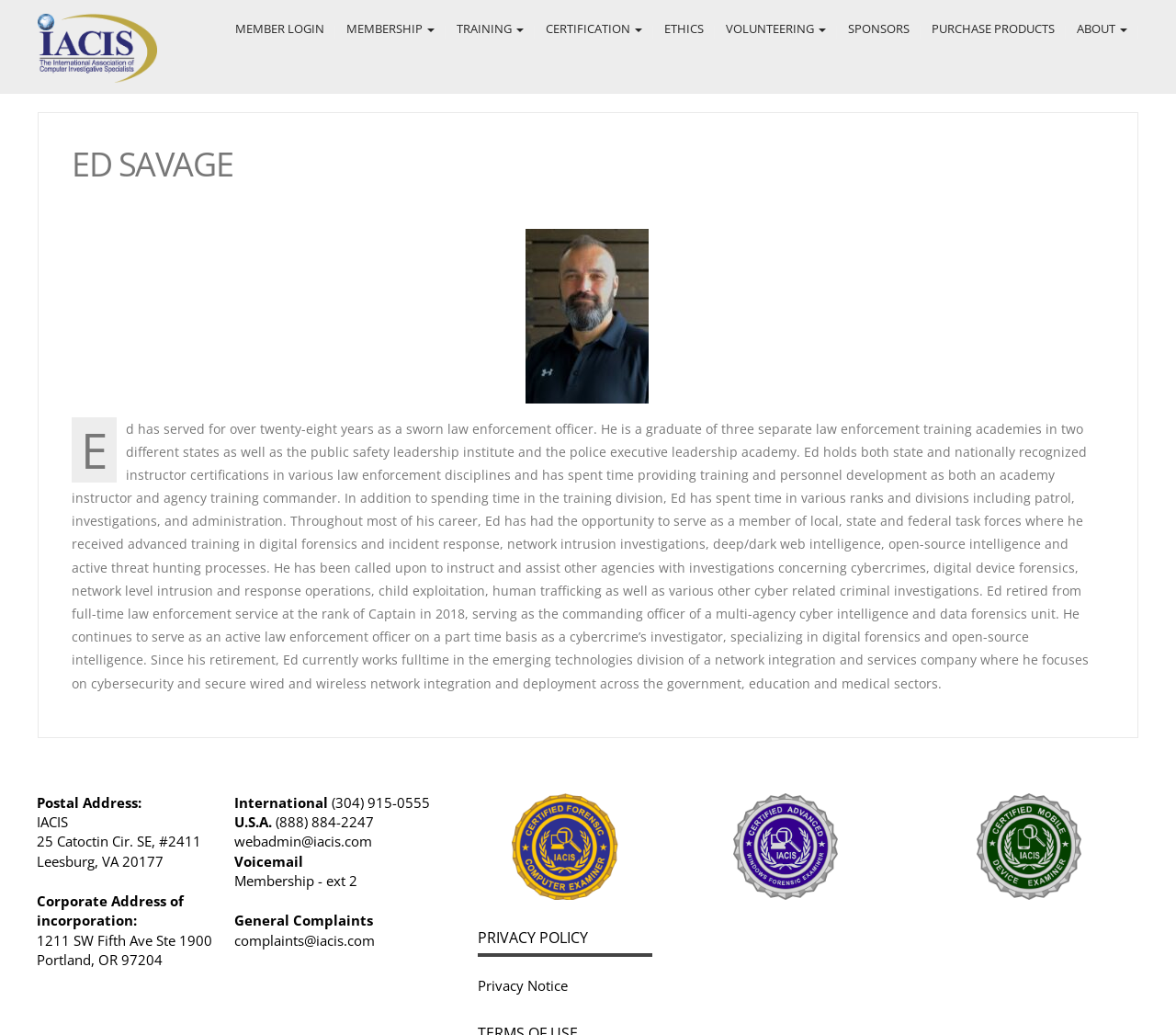How many email addresses are listed on the webpage?
Answer the question with a single word or phrase by looking at the picture.

2